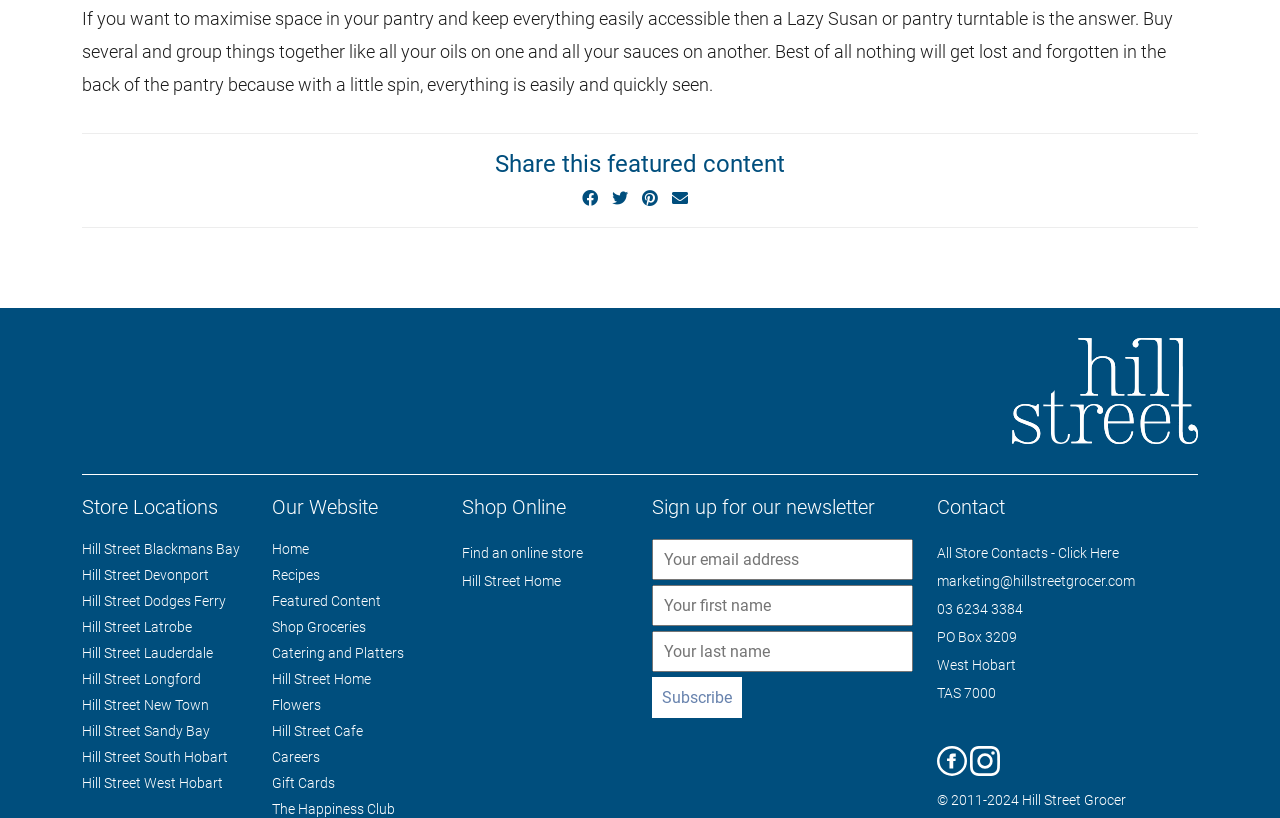Using the details in the image, give a detailed response to the question below:
How can I share this featured content?

The webpage provides links to share the featured content on Facebook, Twitter, Pinterest, and Email, which are located below the 'Share this featured content' heading.